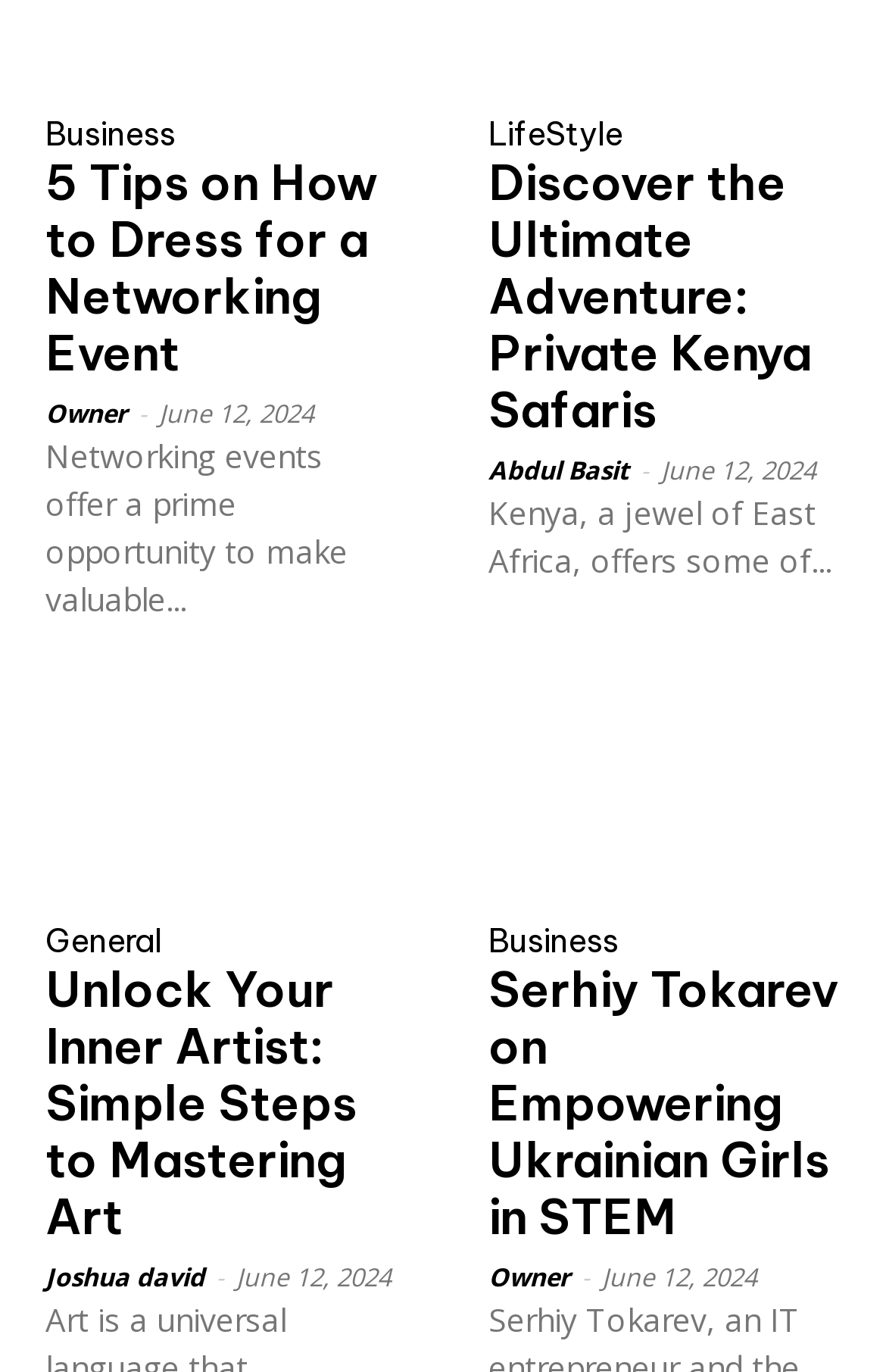Please indicate the bounding box coordinates of the element's region to be clicked to achieve the instruction: "See what's included". Provide the coordinates as four float numbers between 0 and 1, i.e., [left, top, right, bottom].

None